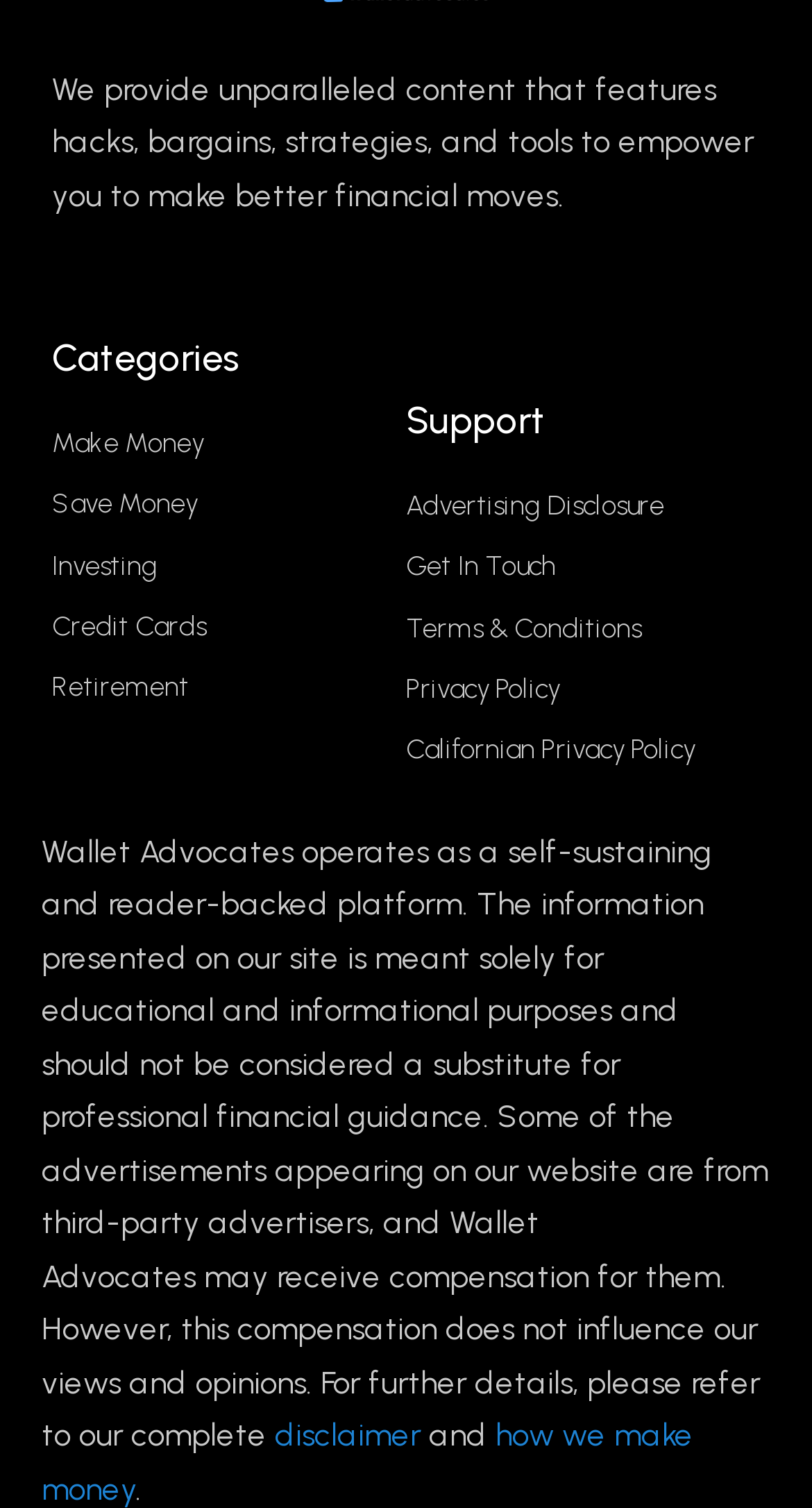Identify the bounding box coordinates of the region I need to click to complete this instruction: "Read Advertising Disclosure".

[0.5, 0.319, 0.936, 0.353]